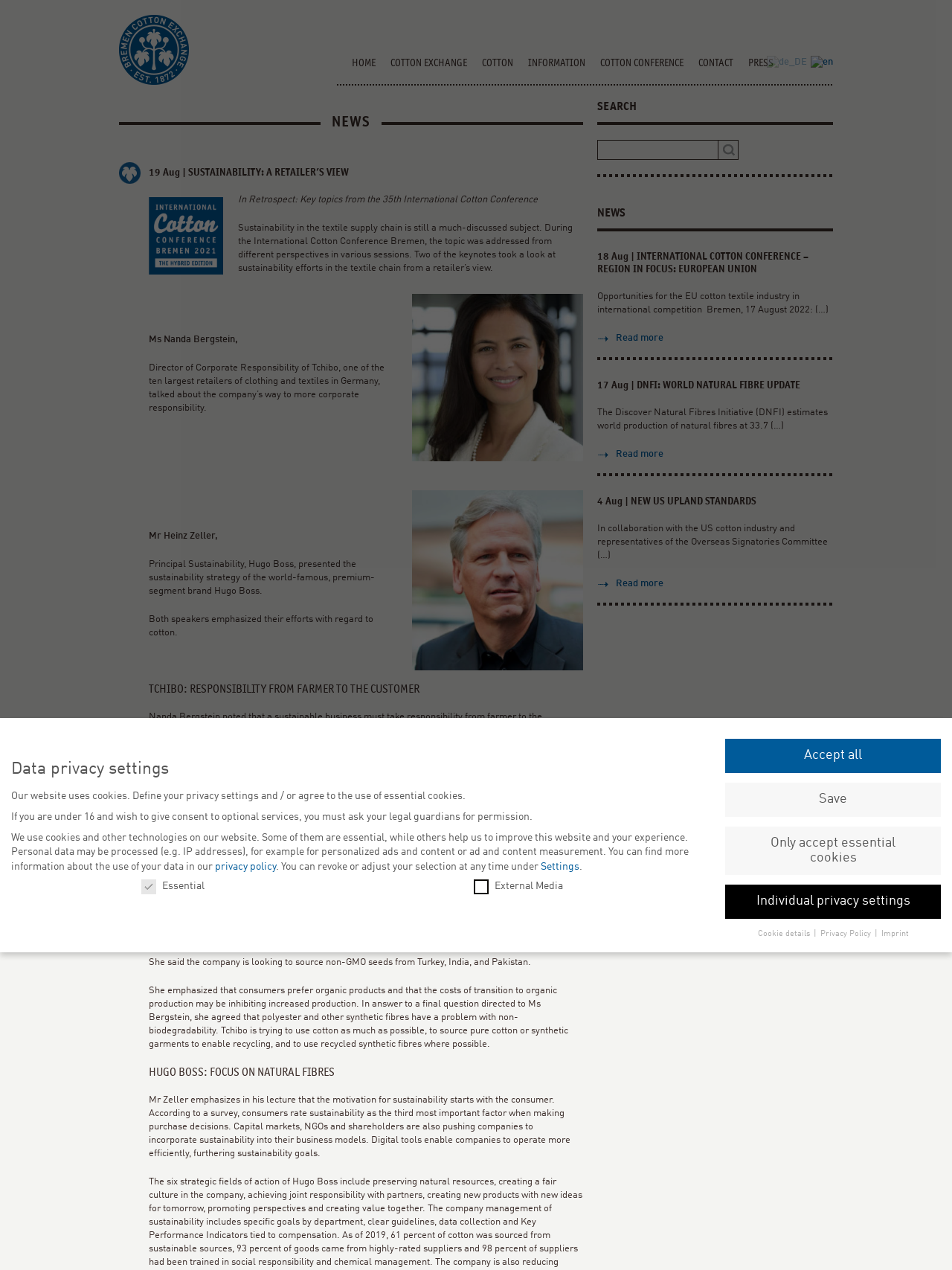What is the name of the initiative mentioned in the article?
Carefully examine the image and provide a detailed answer to the question.

I found the article 'DNFI: WORLD NATURAL FIBRE UPDATE' and read the content, which mentions the Discover Natural Fibres Initiative (DNFI).